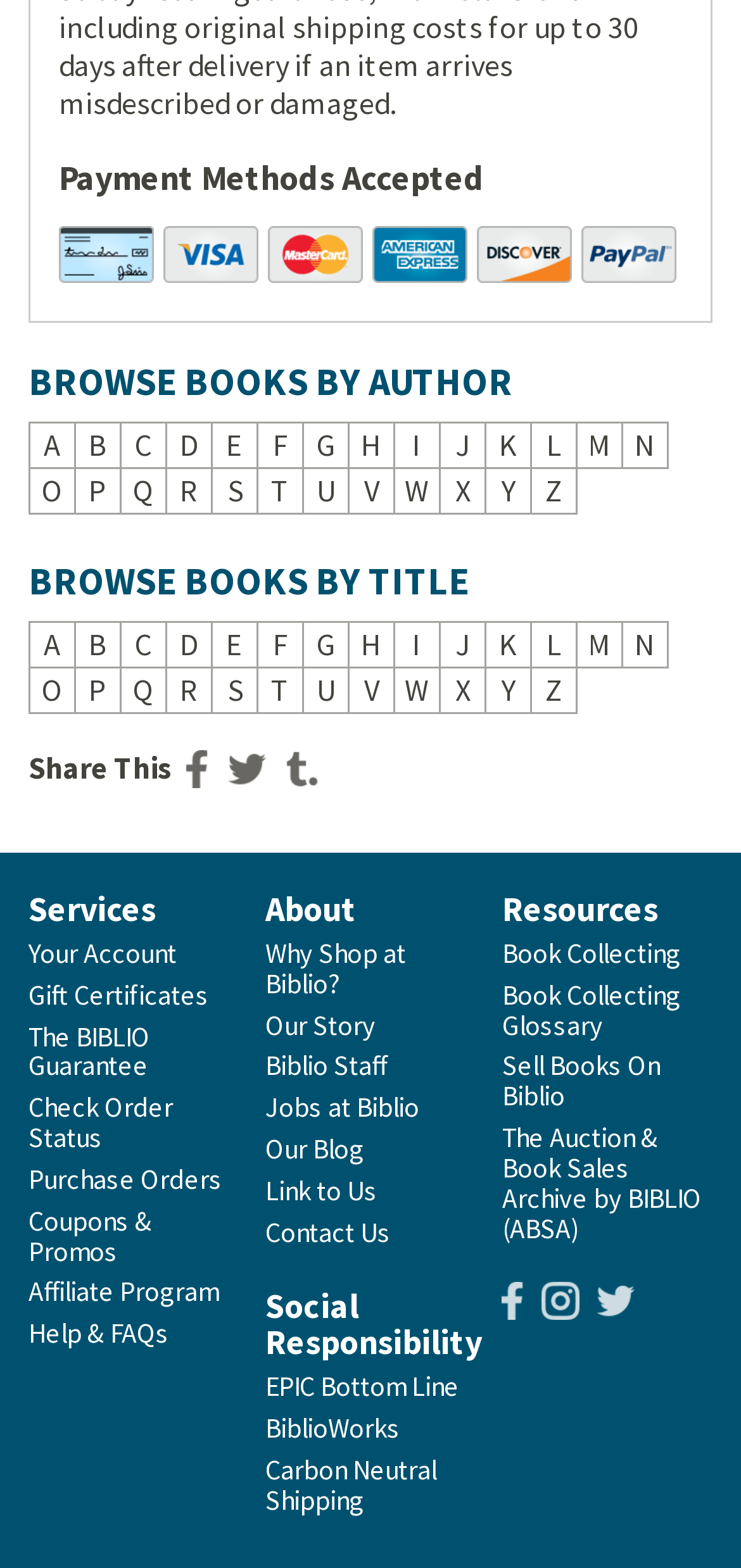Based on the provided description, "Share this on Twitter", find the bounding box of the corresponding UI element in the screenshot.

[0.308, 0.478, 0.367, 0.503]